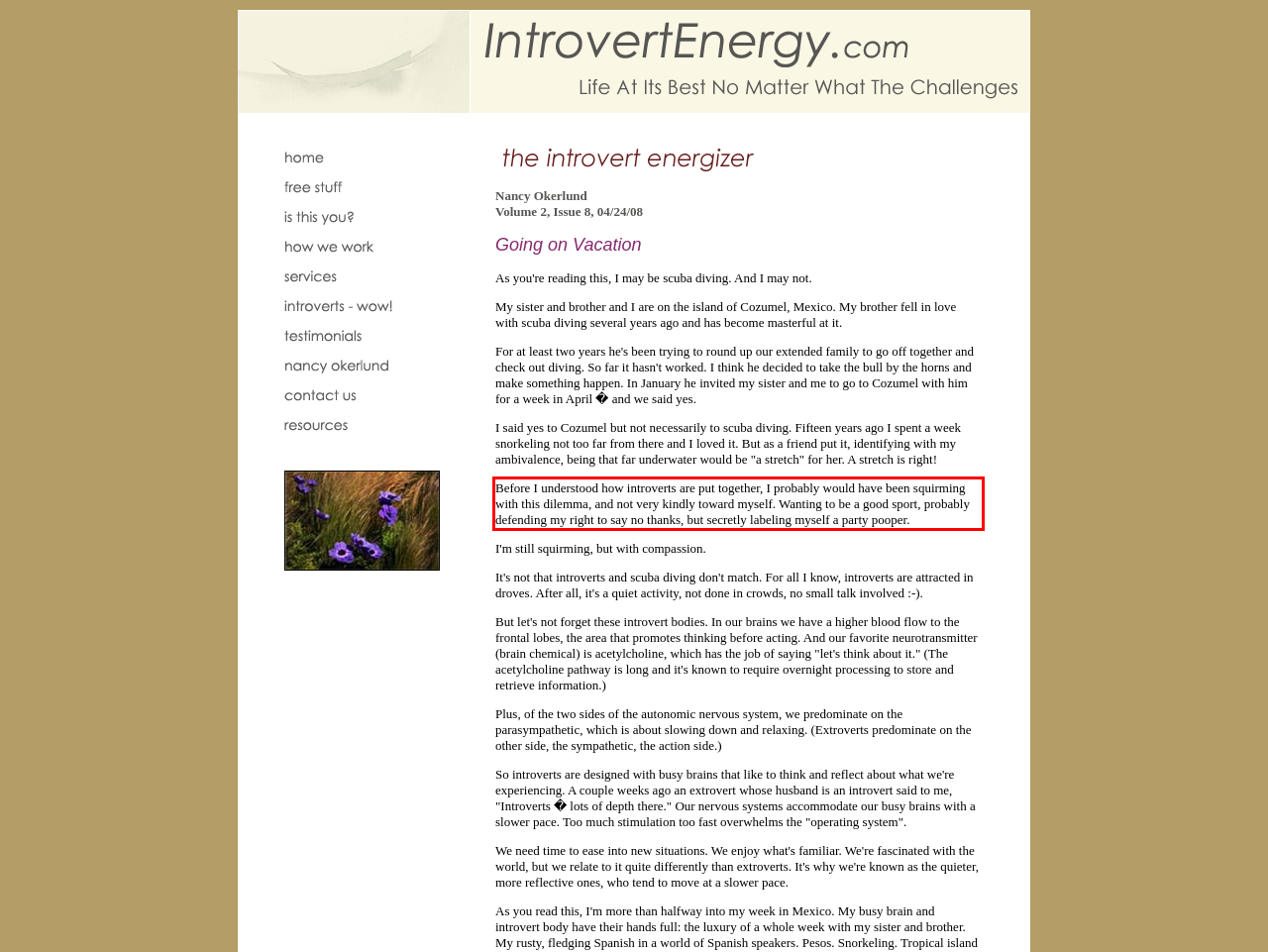Please identify the text within the red rectangular bounding box in the provided webpage screenshot.

Before I understood how introverts are put together, I probably would have been squirming with this dilemma, and not very kindly toward myself. Wanting to be a good sport, probably defending my right to say no thanks, but secretly labeling myself a party pooper.